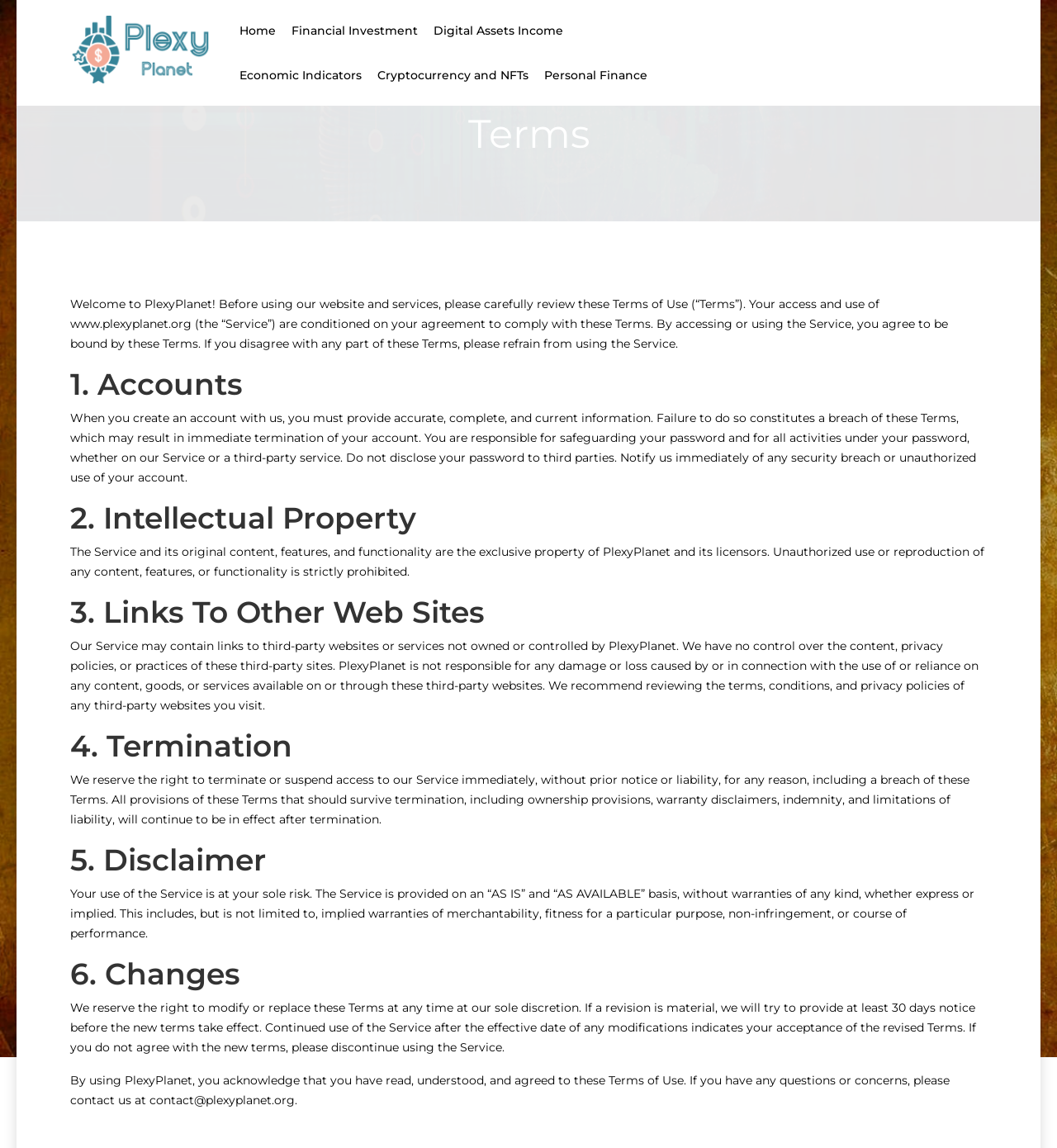Please use the details from the image to answer the following question comprehensively:
What is the purpose of the website?

The purpose of the website can be inferred by looking at the links at the top of the webpage, which include 'Financial Investment', 'Digital Assets Income', 'Economic Indicators', 'Cryptocurrency and NFTs', and 'Personal Finance'. These links suggest that the website is related to financial services.